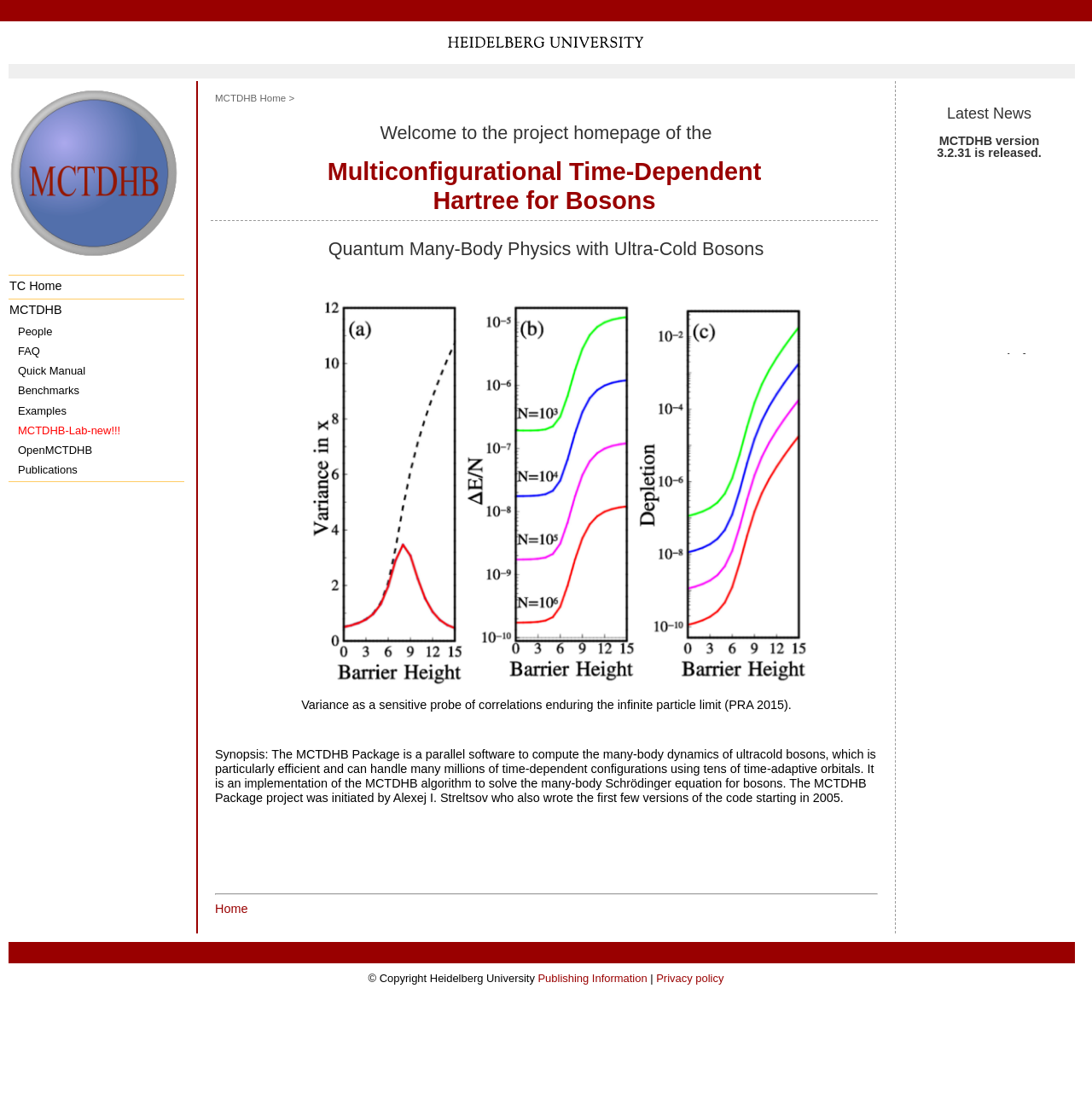Please extract the title of the webpage.

Multiconfigurational Time-Dependent
Hartree for Bosons